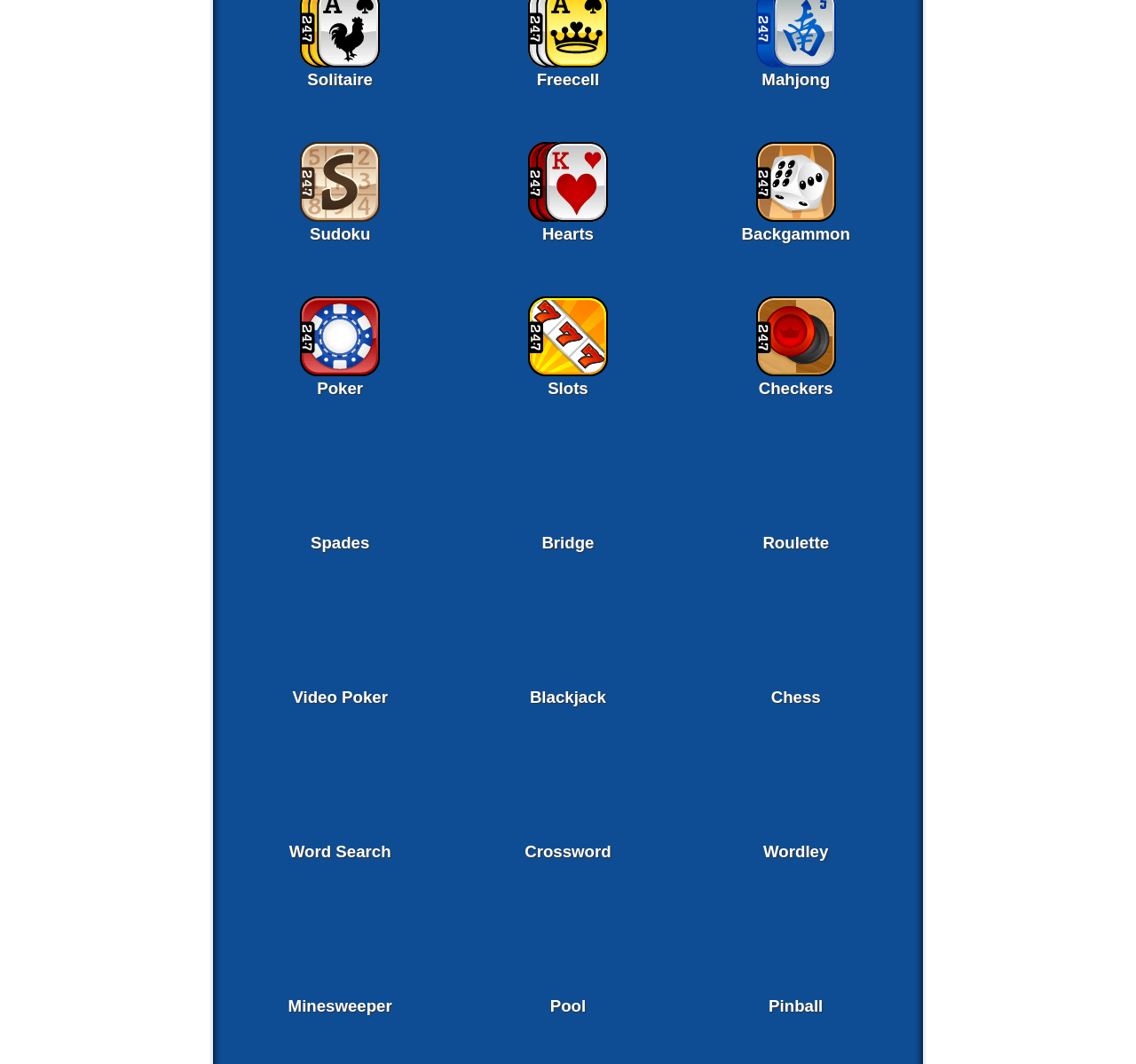Identify the bounding box coordinates of the clickable region to carry out the given instruction: "Play Sudoku Game".

[0.264, 0.197, 0.335, 0.211]